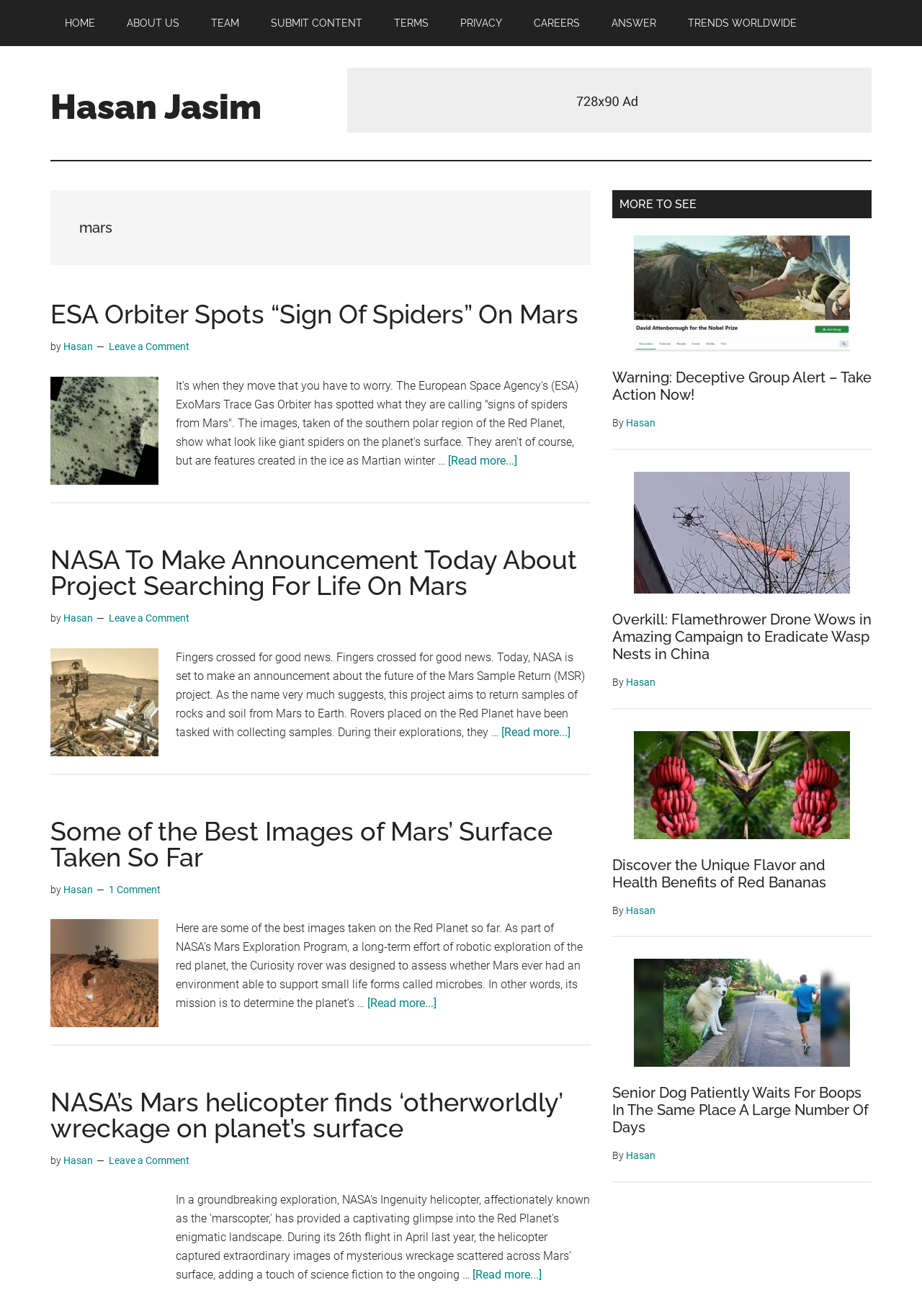Can you find the bounding box coordinates for the element that needs to be clicked to execute this instruction: "Go to HOME page"? The coordinates should be given as four float numbers between 0 and 1, i.e., [left, top, right, bottom].

None